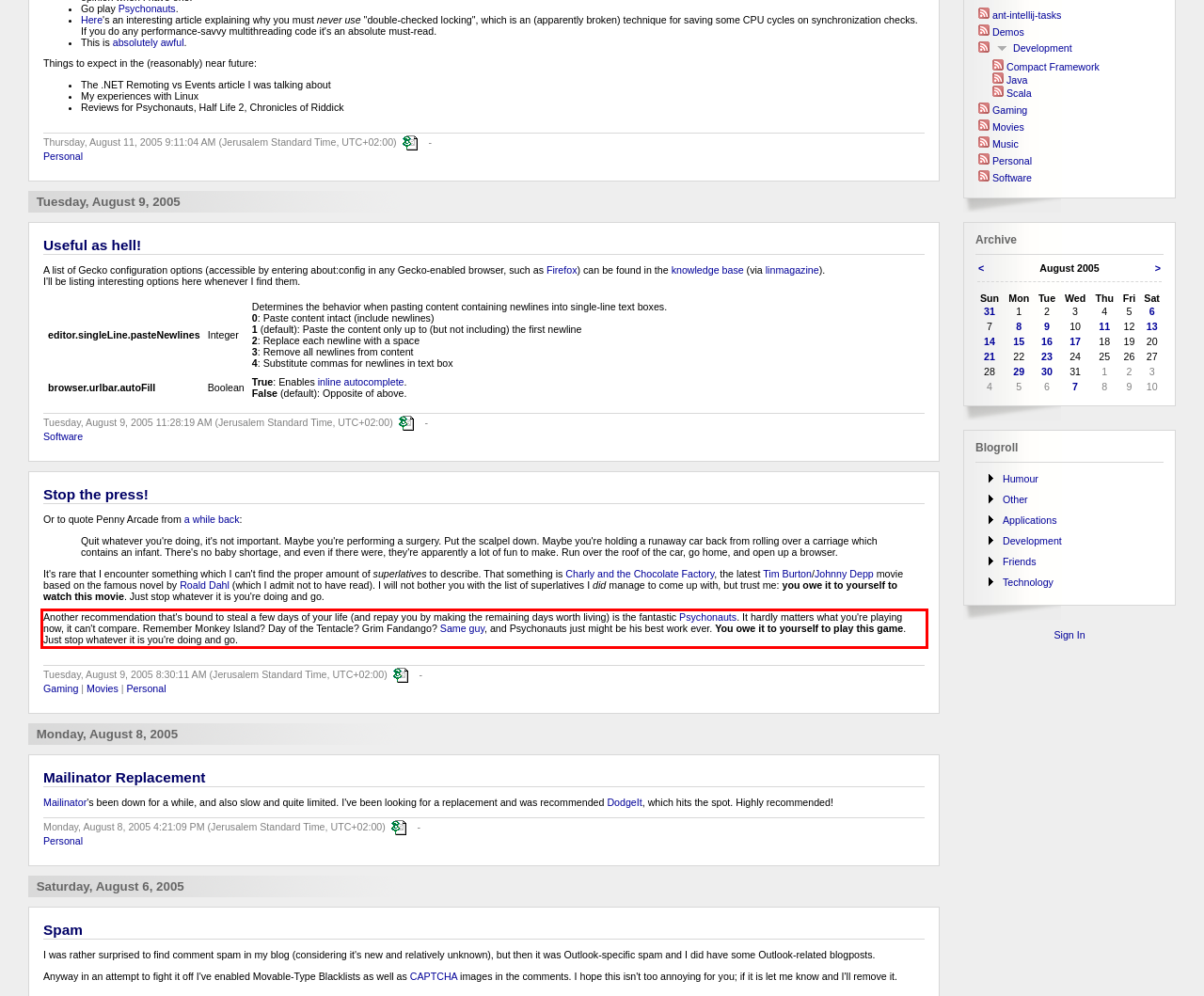With the given screenshot of a webpage, locate the red rectangle bounding box and extract the text content using OCR.

Another recommendation that's bound to steal a few days of your life (and repay you by making the remaining days worth living) is the fantastic Psychonauts. It hardly matters what you're playing now, it can't compare. Remember Monkey Island? Day of the Tentacle? Grim Fandango? Same guy, and Psychonauts just might be his best work ever. You owe it to yourself to play this game. Just stop whatever it is you're doing and go.